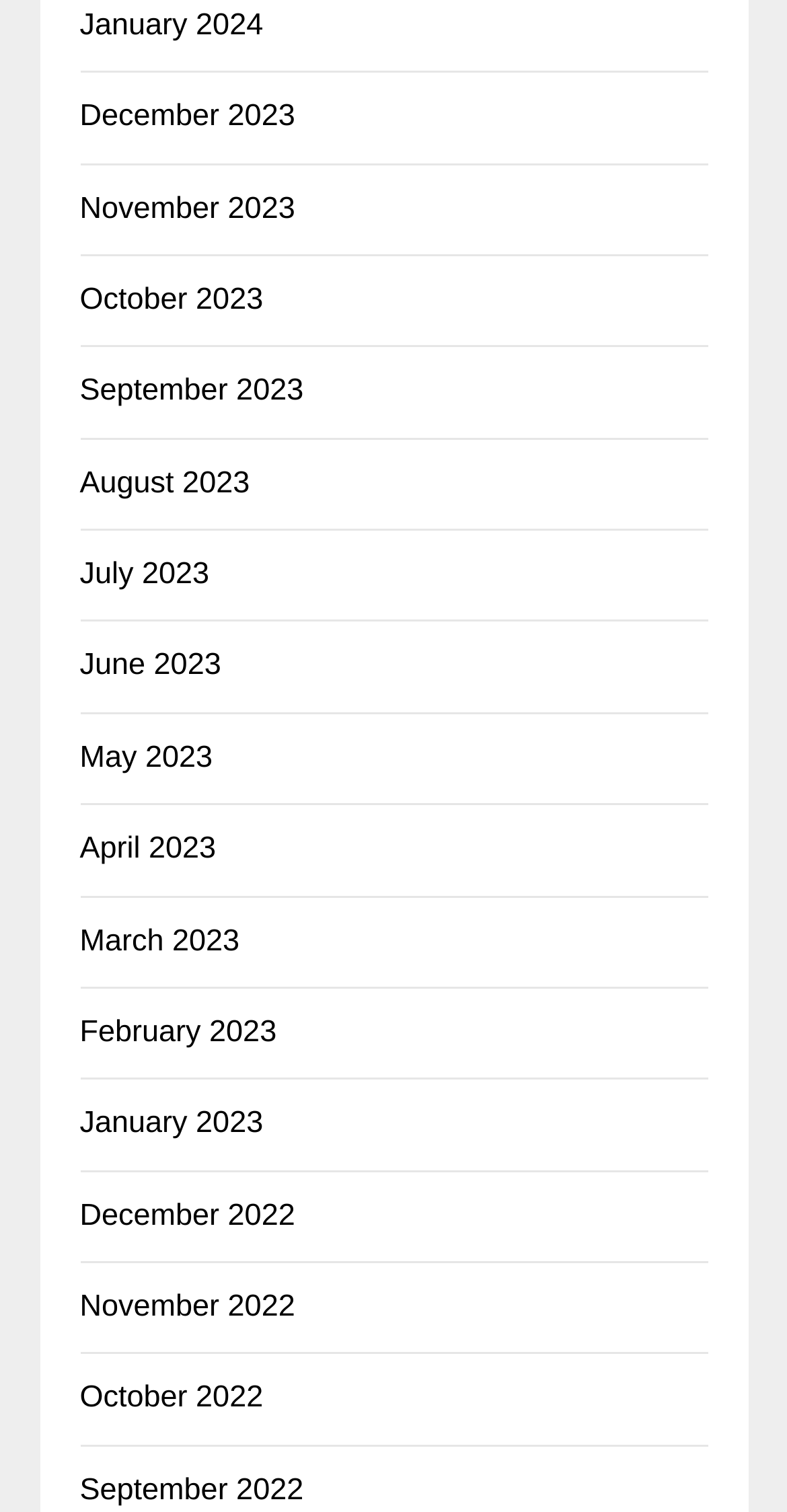What is the earliest month listed?
Using the image, provide a concise answer in one word or a short phrase.

December 2022